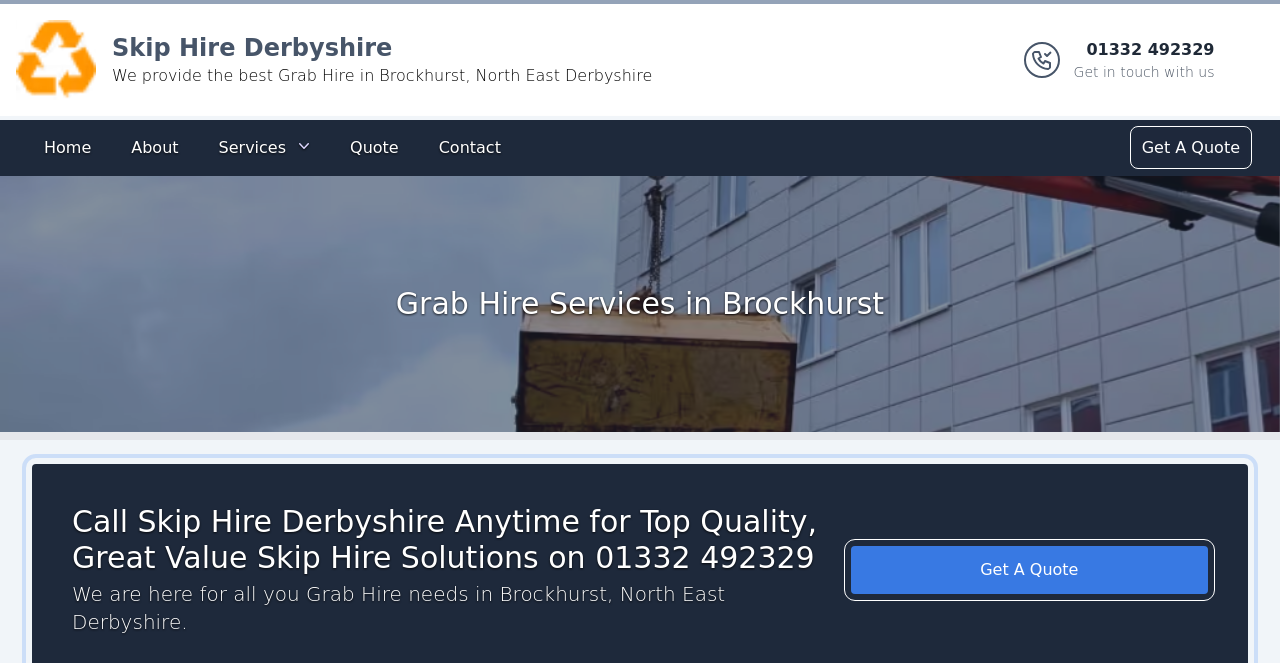Please determine the primary heading and provide its text.

Grab Hire Services in Brockhurst